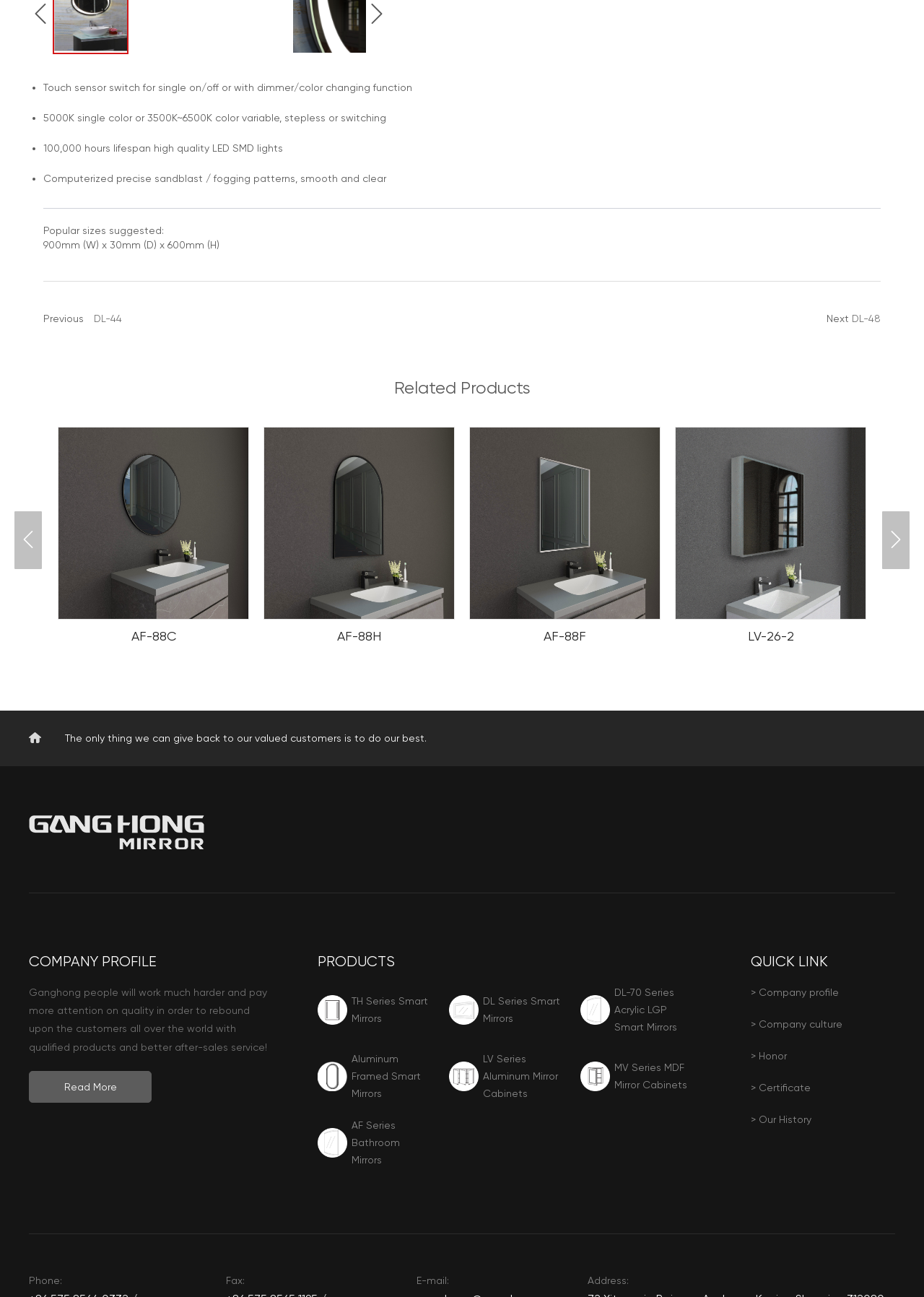How many related products are shown?
From the screenshot, provide a brief answer in one word or phrase.

4